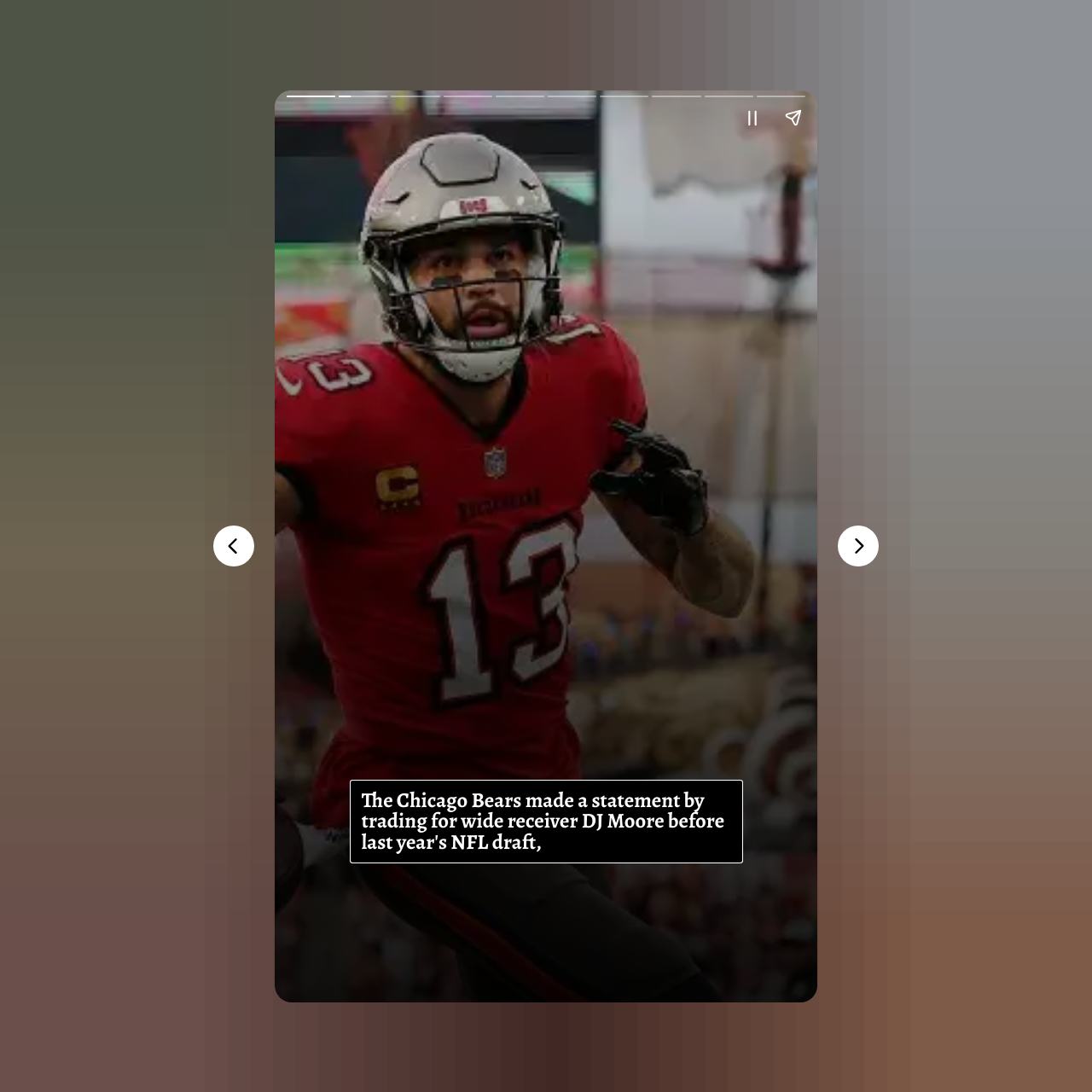What is the purpose of the 'Share story' button?
Answer the question with a single word or phrase, referring to the image.

To share the story